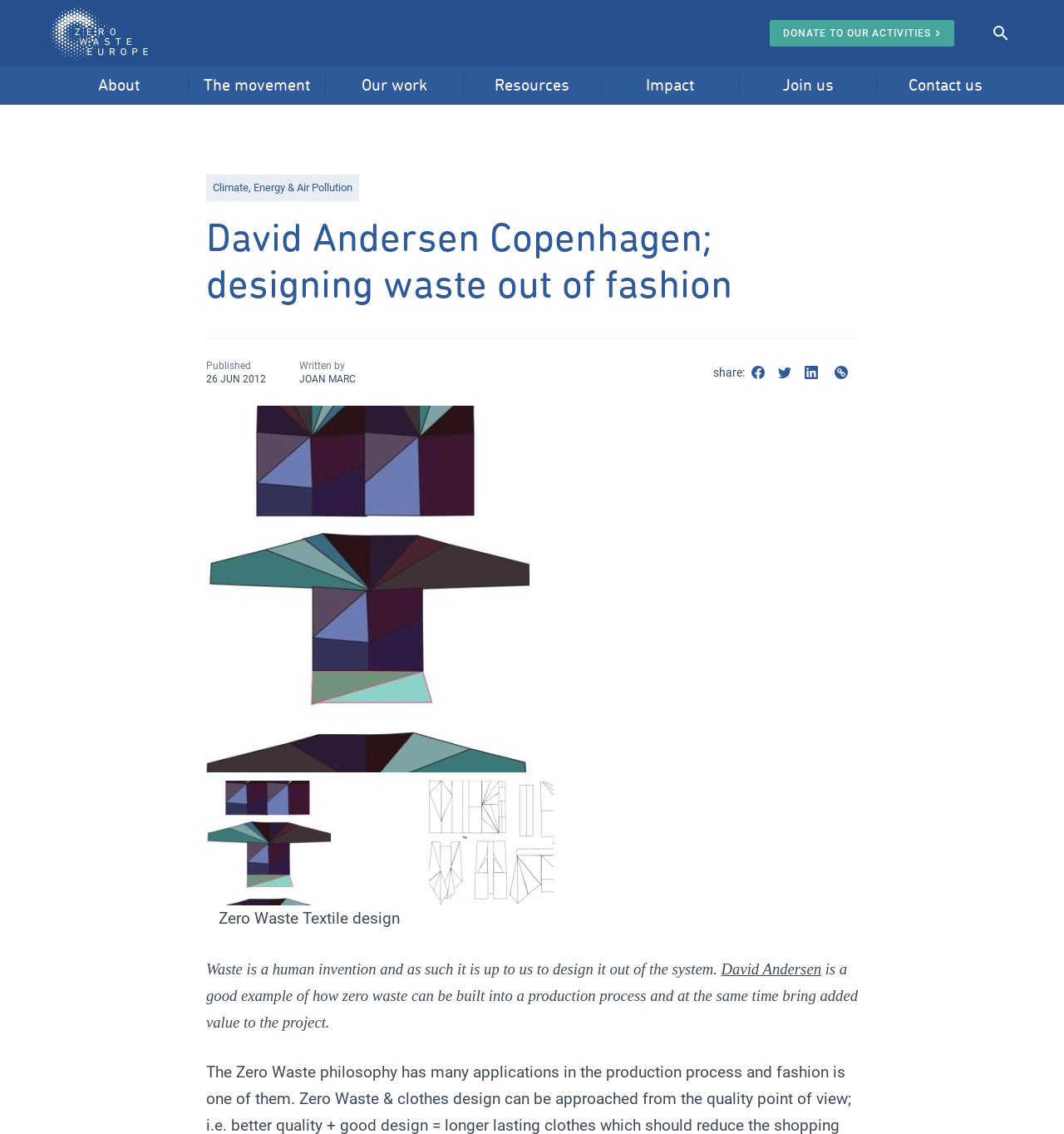Please indicate the bounding box coordinates of the element's region to be clicked to achieve the instruction: "Learn more about Zero Waste Europe's Theory of Change". Provide the coordinates as four float numbers between 0 and 1, i.e., [left, top, right, bottom].

[0.047, 0.138, 0.176, 0.155]